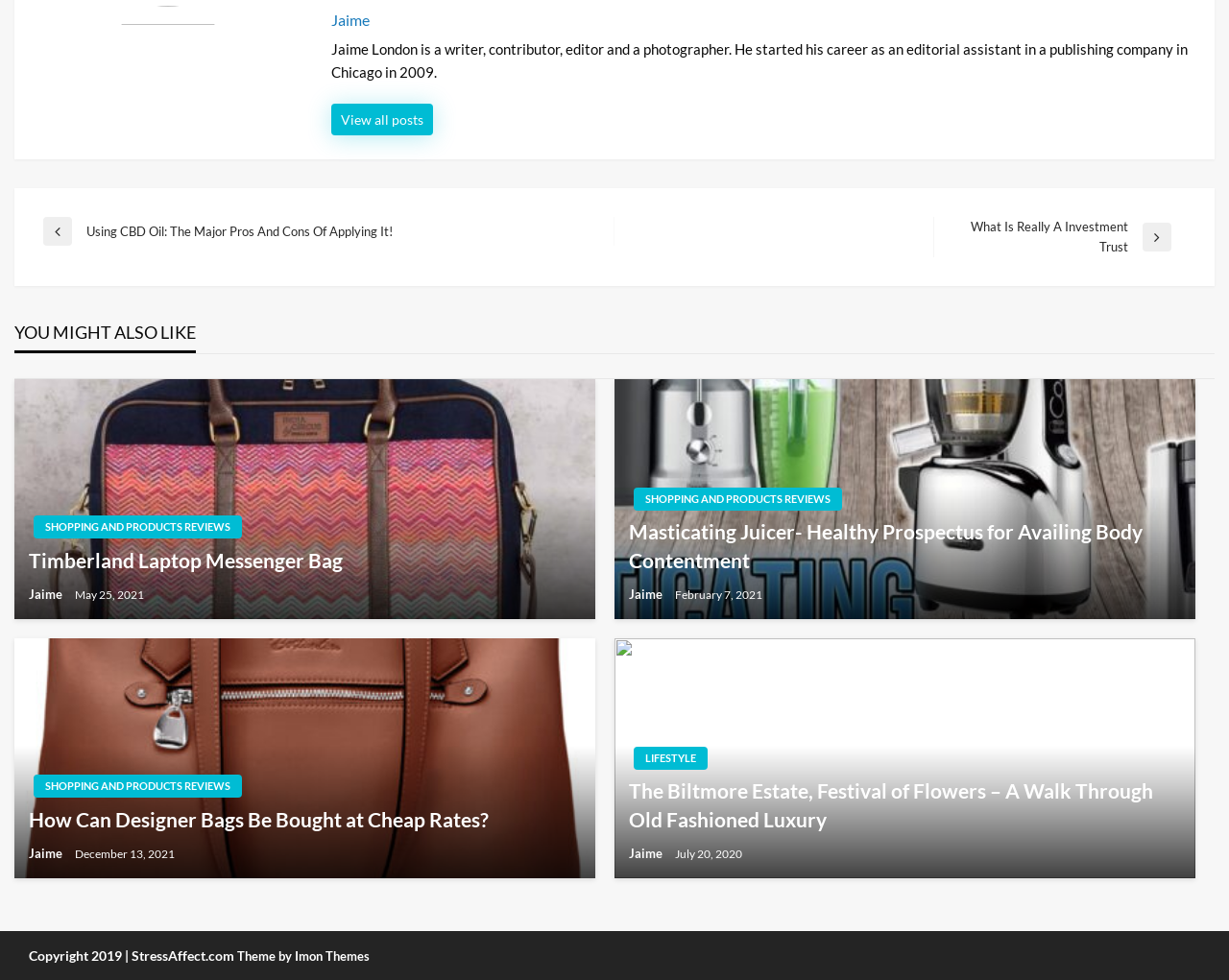Pinpoint the bounding box coordinates of the clickable element to carry out the following instruction: "Check the post about Masticating Juicer."

[0.512, 0.528, 0.961, 0.586]